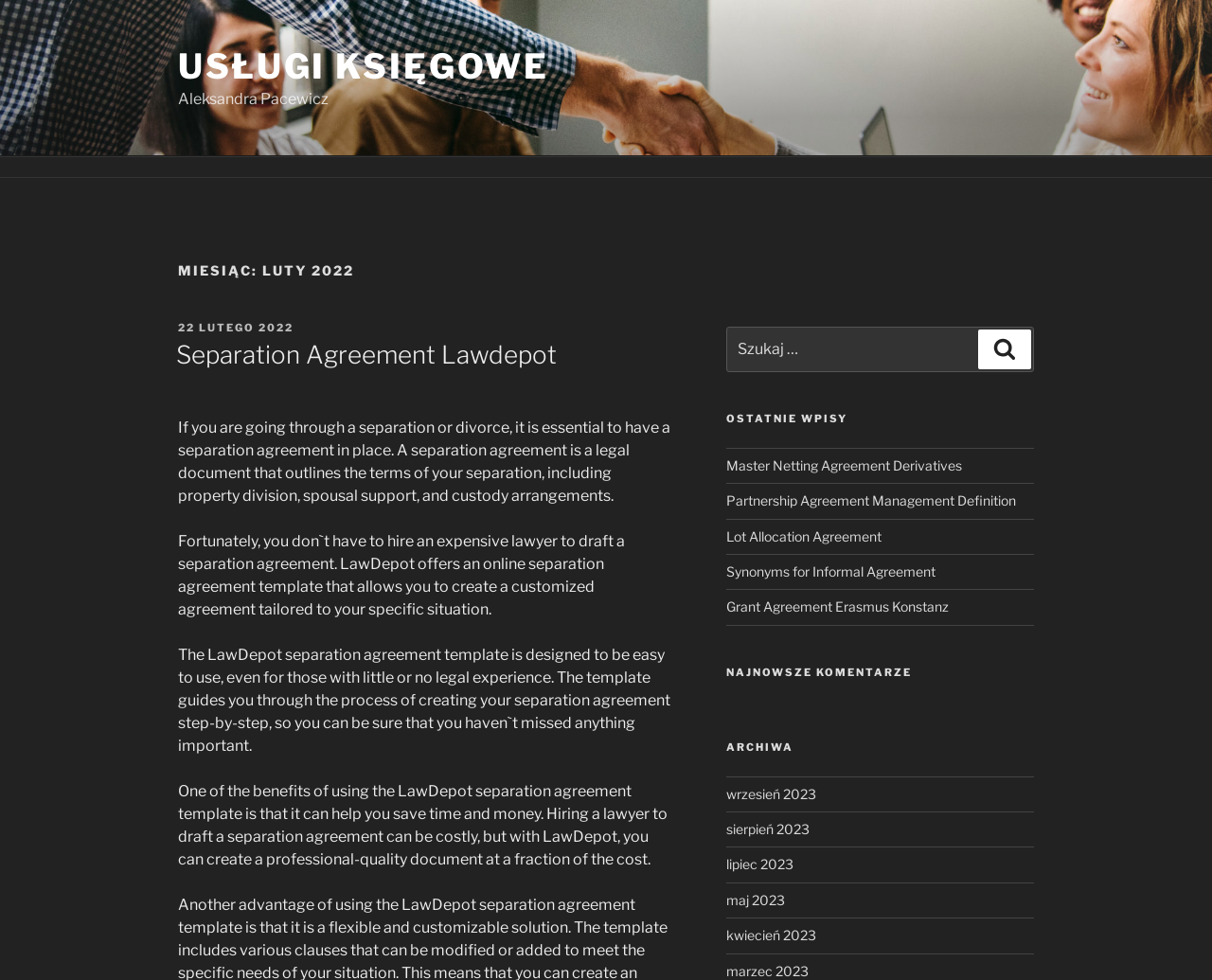What are the recent posts about?
Carefully analyze the image and provide a thorough answer to the question.

The recent posts are listed under the heading 'OSTATNIE WPISY' with bounding box coordinates [0.599, 0.421, 0.853, 0.436], and the links listed below it, such as 'Master Netting Agreement Derivatives' and 'Partnership Agreement Management Definition', suggest that the recent posts are about legal agreements.